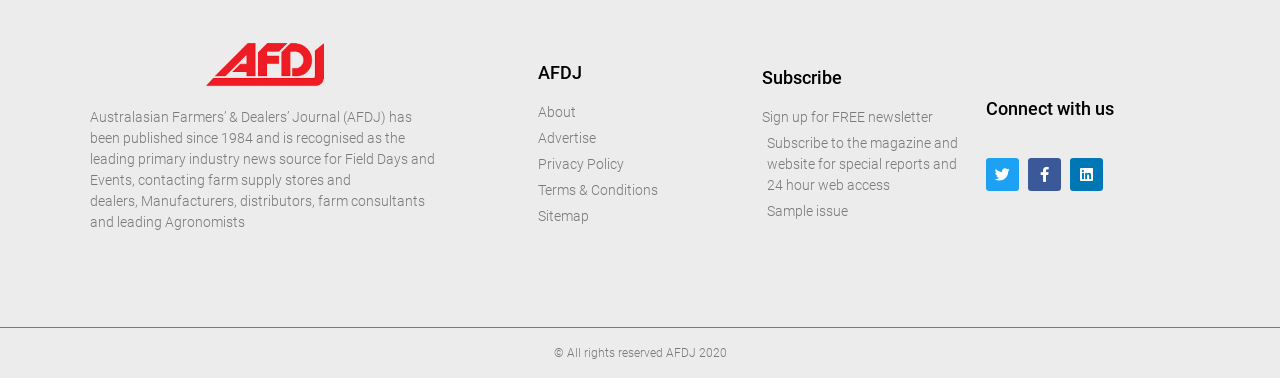Predict the bounding box of the UI element based on this description: "Sample issue".

[0.595, 0.531, 0.755, 0.586]